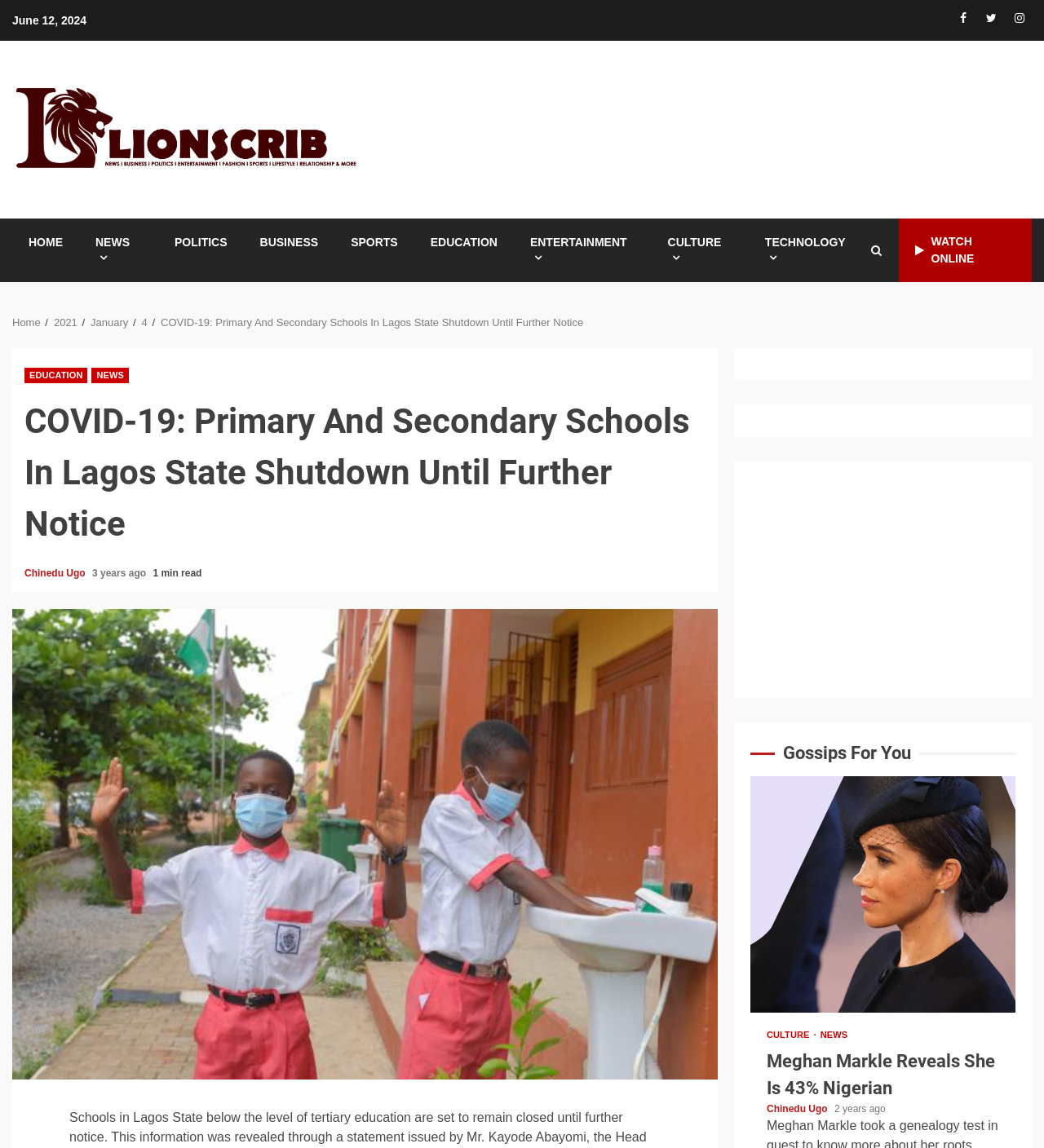Using the description: "aria-label="Advertisement" name="aswift_1" title="Advertisement"", identify the bounding box of the corresponding UI element in the screenshot.

[0.719, 0.416, 0.973, 0.594]